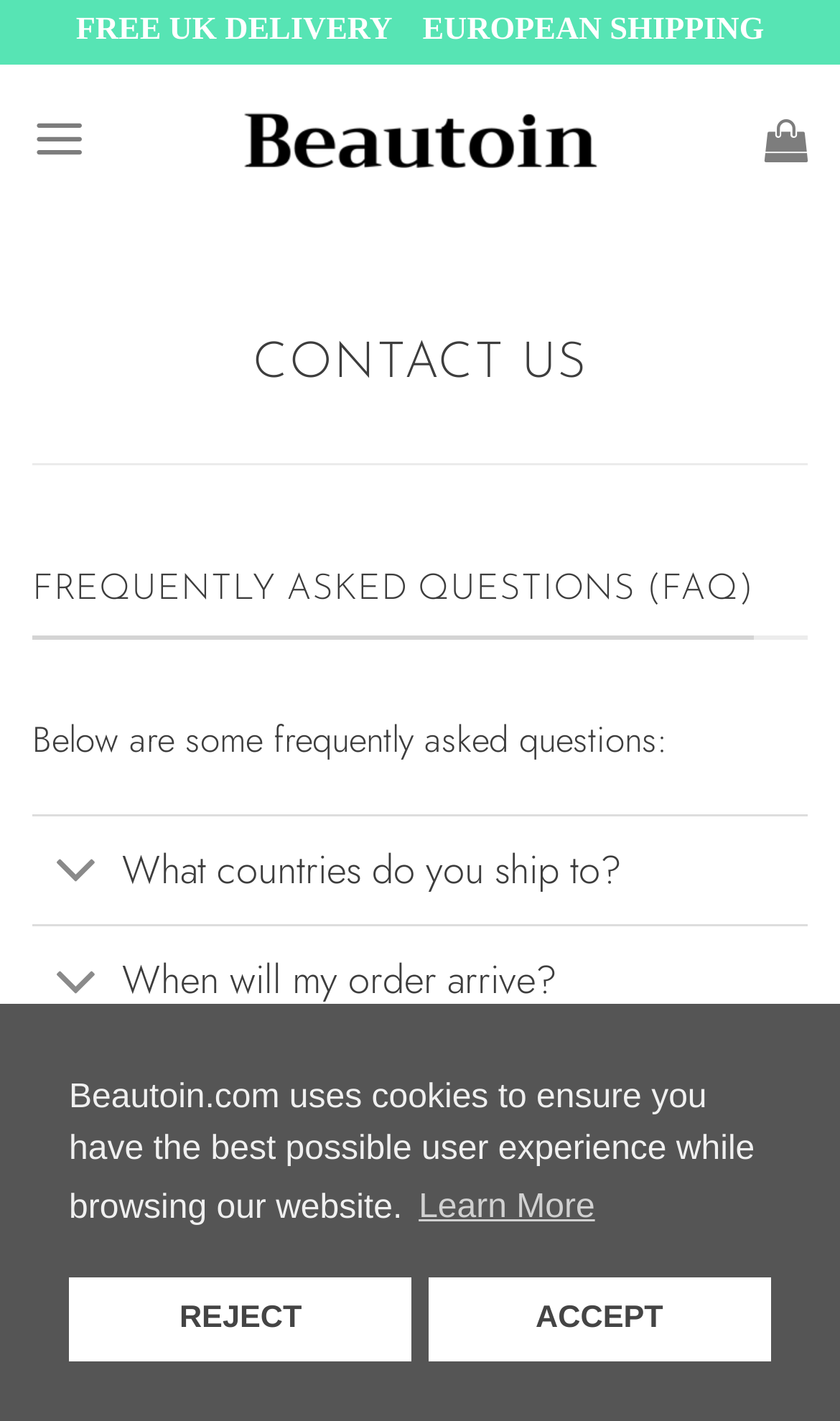Provide a brief response to the question below using a single word or phrase: 
How many FAQ sections are there?

4